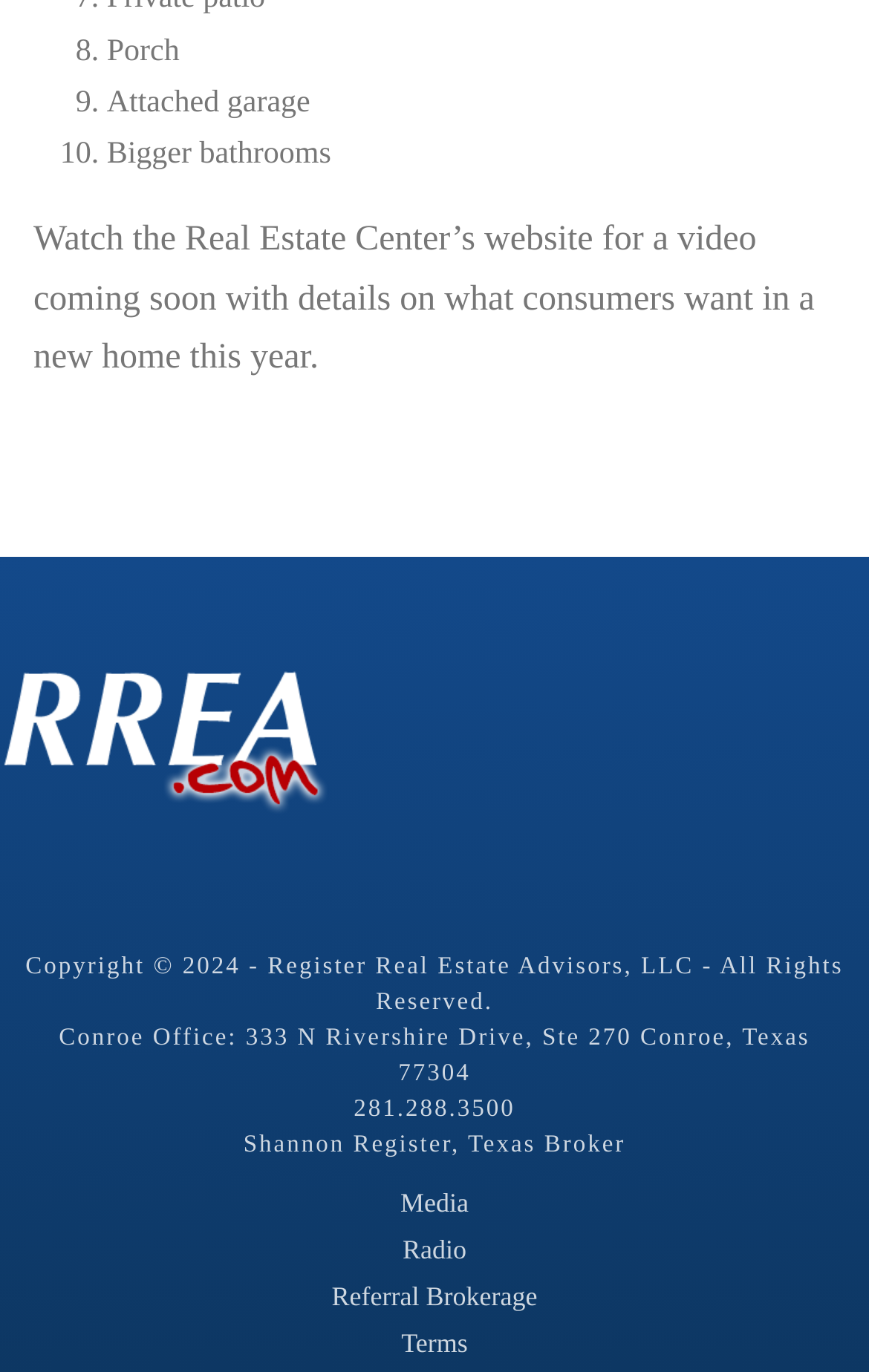Provide a short answer to the following question with just one word or phrase: How many links are there at the bottom of the webpage?

5